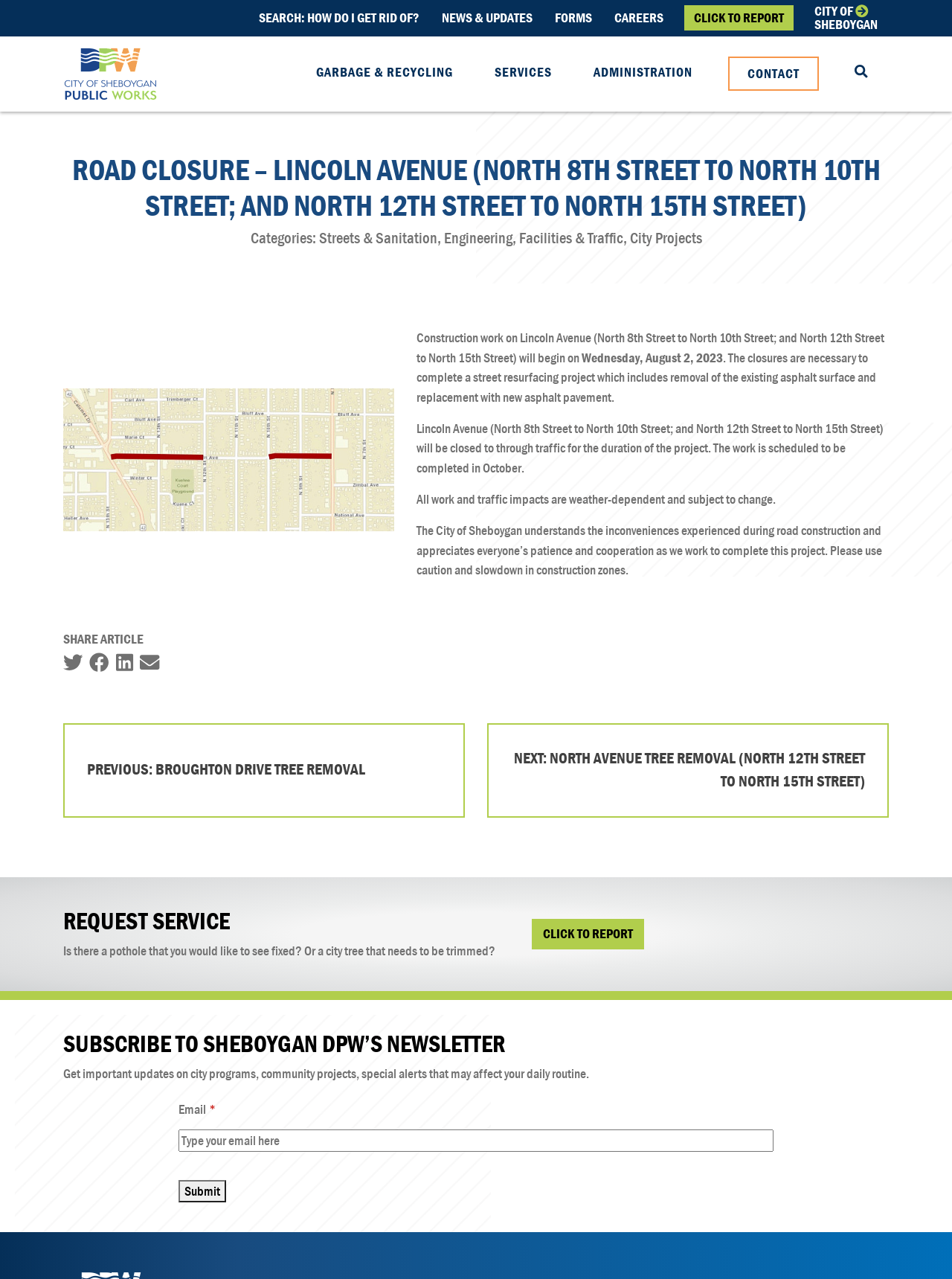Describe every aspect of the webpage comprehensively.

The webpage is about a road closure on Lincoln Avenue in Sheboygan, Wisconsin. At the top of the page, there is a row of links, including "SEARCH: HOW DO I GET RID OF?", "NEWS & UPDATES", "FORMS", "CAREERS", "CLICK TO REPORT", and "CITY OF SHEBOYGAN". To the left of these links is the City of Sheboygan Public Works Department logo.

Below the links, there is a heading that reads "ROAD CLOSURE – LINCOLN AVENUE (NORTH 8TH STREET TO NORTH 10TH STREET; AND NORTH 12TH STREET TO NORTH 15TH STREET)". Next to this heading is an image of a road closure map.

The main content of the page is a series of paragraphs that provide information about the road closure. The text explains that construction work on Lincoln Avenue will begin on August 2, 2023, and will involve the removal of the existing asphalt surface and replacement with new asphalt pavement. The road will be closed to through traffic for the duration of the project, which is scheduled to be completed in October.

Below the main content, there are several links and buttons. There is a "SHARE ARTICLE" button, followed by a row of social media links. Next to these links is a section with links to previous and next articles, titled "BROUGHTON DRIVE TREE REMOVAL" and "NORTH AVENUE TREE REMOVAL (NORTH 12TH STREET TO NORTH 15TH STREET)" respectively.

Further down the page, there is a section titled "REQUEST SERVICE", which allows users to report issues such as potholes or city trees that need trimming. There is also a section to subscribe to the Sheboygan DPW's newsletter, which provides updates on city programs, community projects, and special alerts. Finally, there is a form to submit an email address to receive the newsletter.